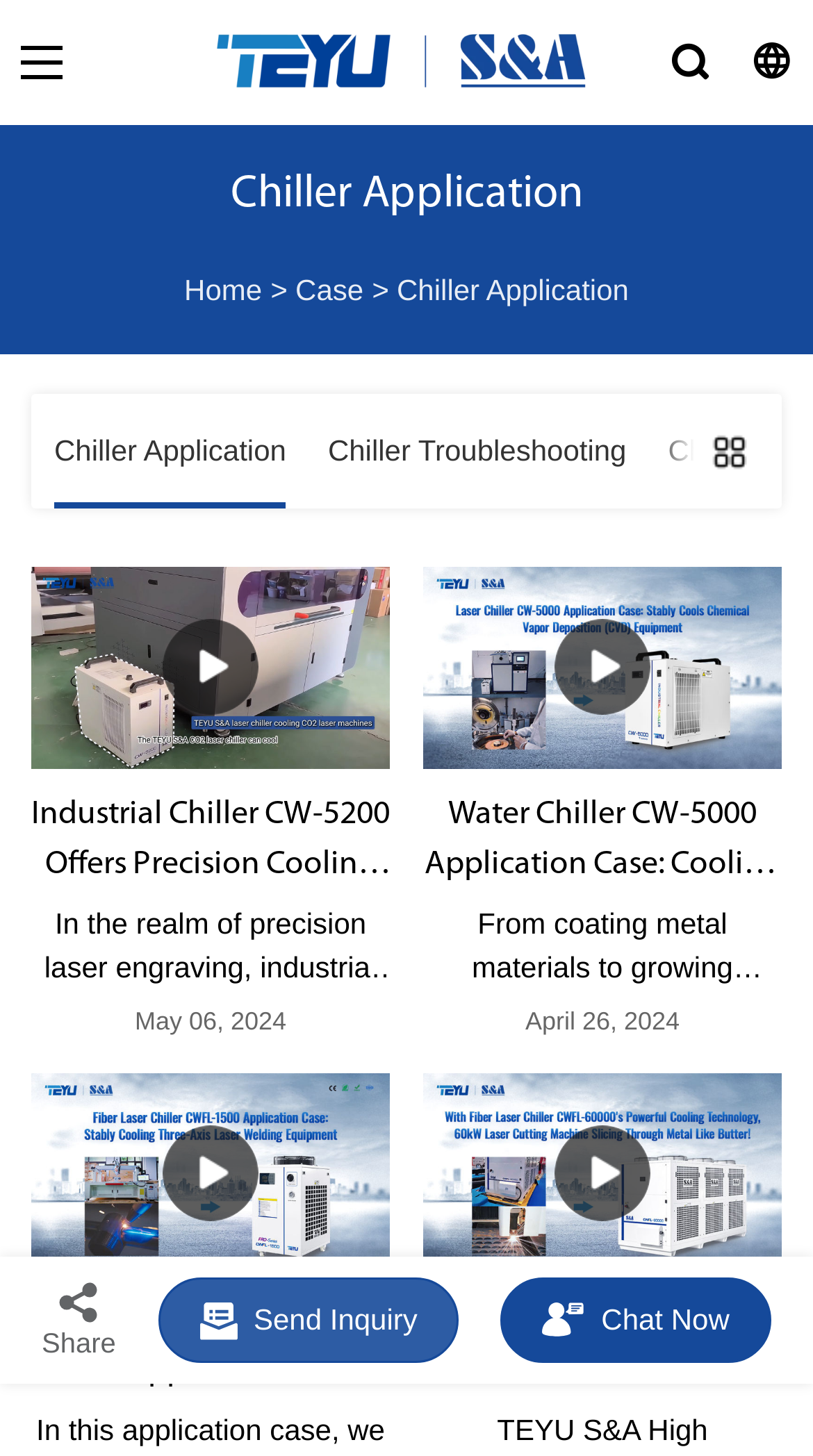What is the purpose of the water chiller in CVD equipment?
Using the visual information from the image, give a one-word or short-phrase answer.

Maintaining precise and stable temperatures